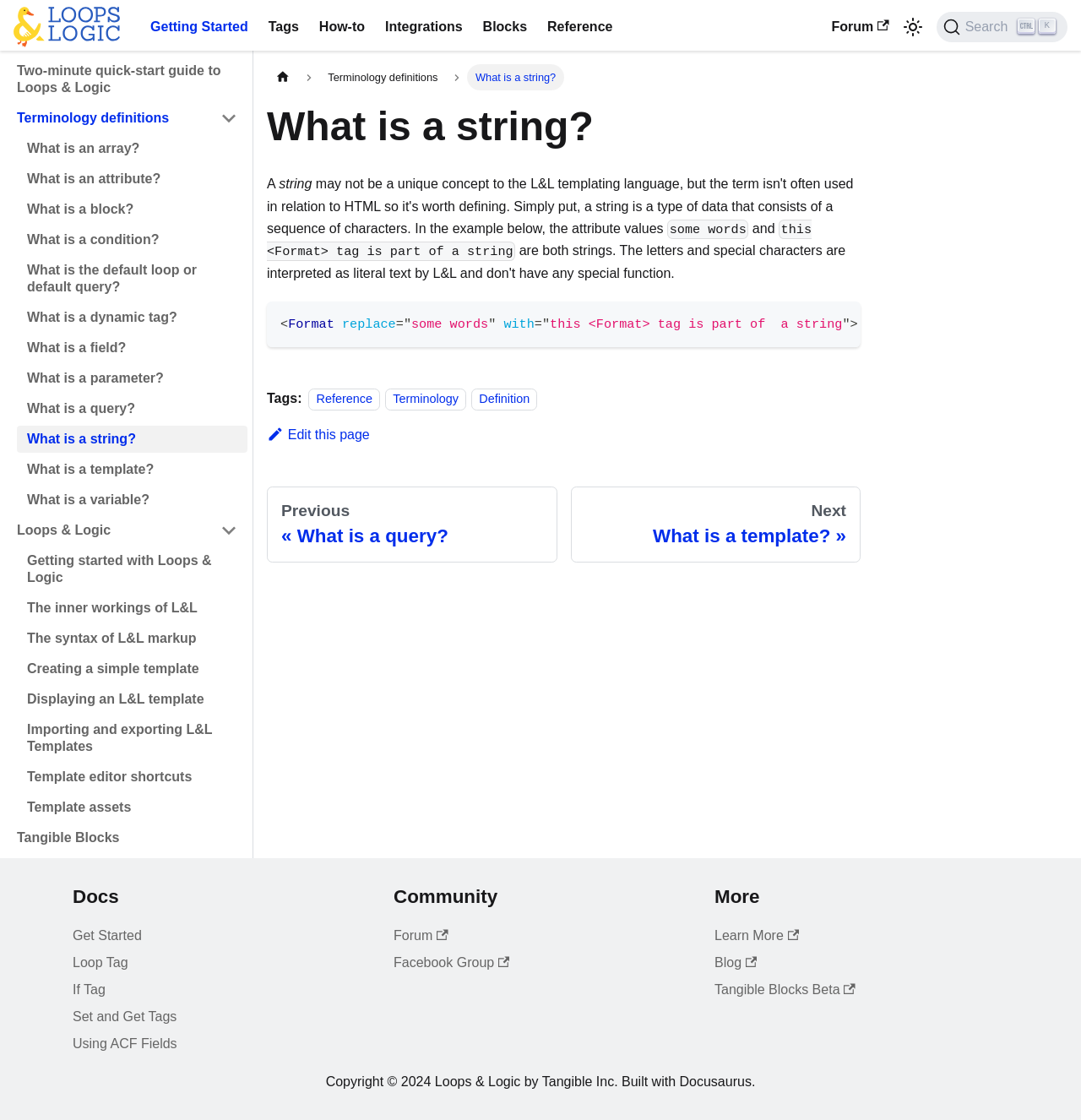Using the element description provided, determine the bounding box coordinates in the format (top-left x, top-left y, bottom-right x, bottom-right y). Ensure that all values are floating point numbers between 0 and 1. Element description: Tangible Blocks

[0.006, 0.736, 0.229, 0.76]